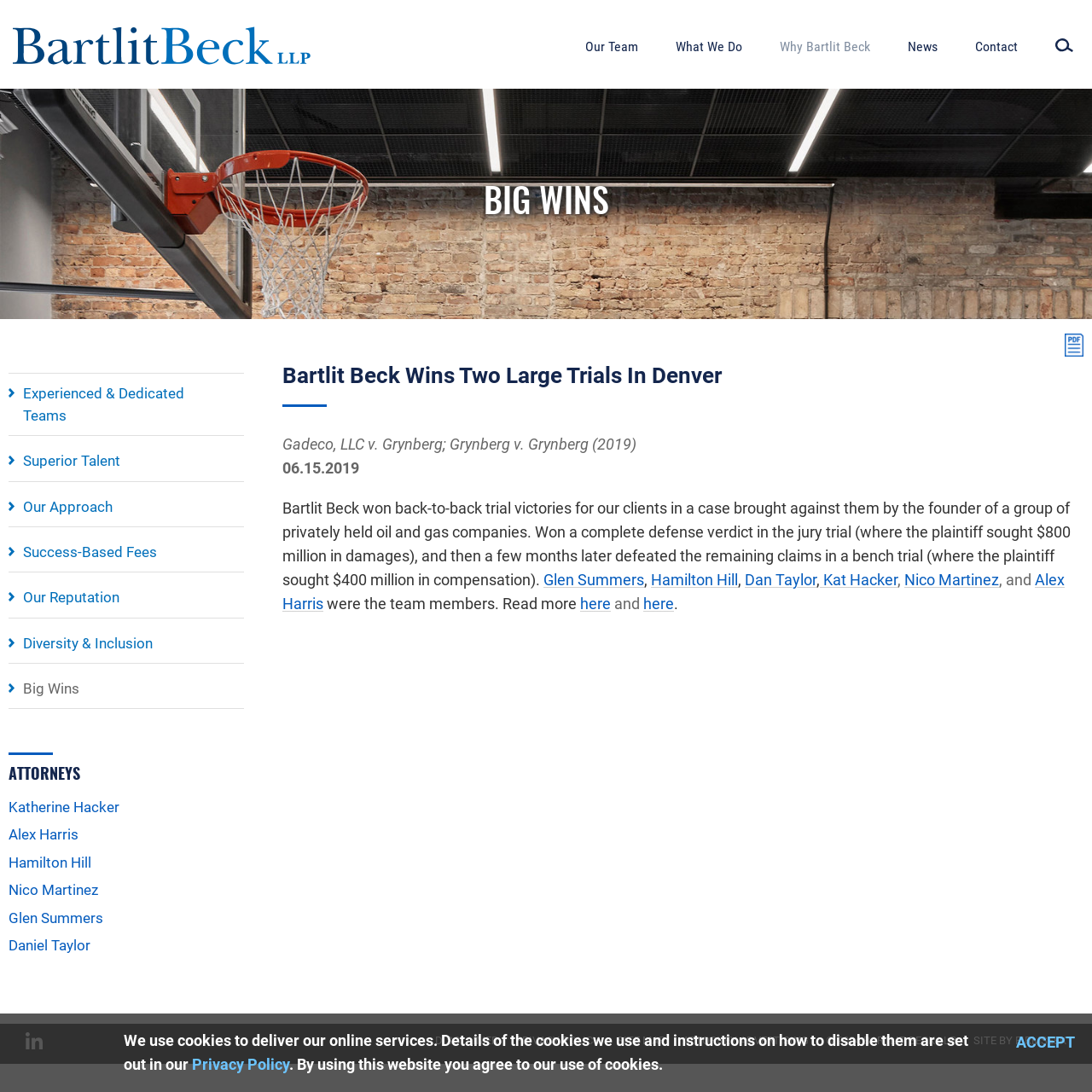Please specify the bounding box coordinates of the area that should be clicked to accomplish the following instruction: "View the profile of 'Katherine Hacker'". The coordinates should consist of four float numbers between 0 and 1, i.e., [left, top, right, bottom].

[0.008, 0.731, 0.109, 0.747]